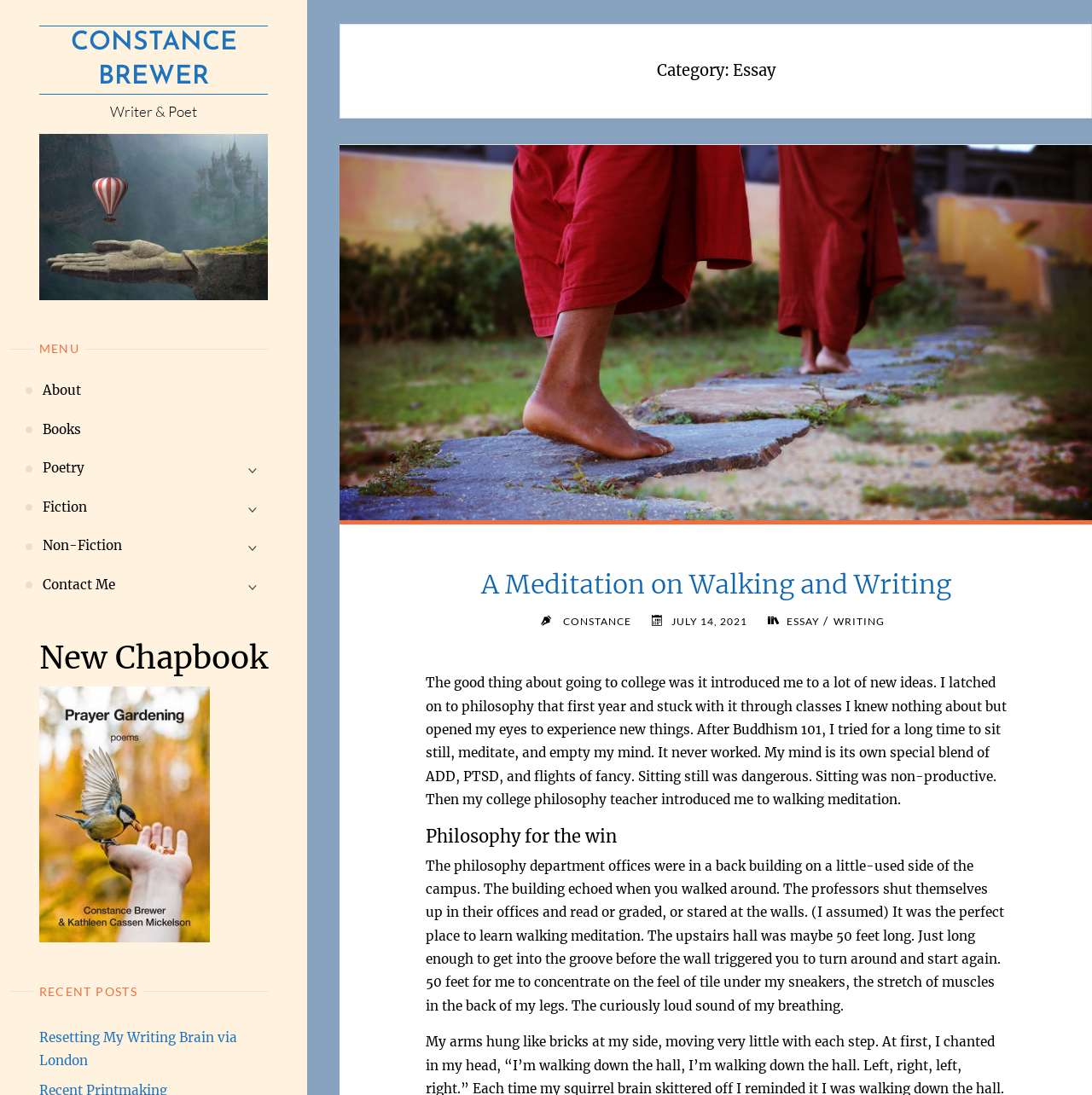Locate the UI element described by parent_node: Contact Me in the provided webpage screenshot. Return the bounding box coordinates in the format (top-left x, top-left y, bottom-right x, bottom-right y), ensuring all values are between 0 and 1.

[0.217, 0.523, 0.246, 0.551]